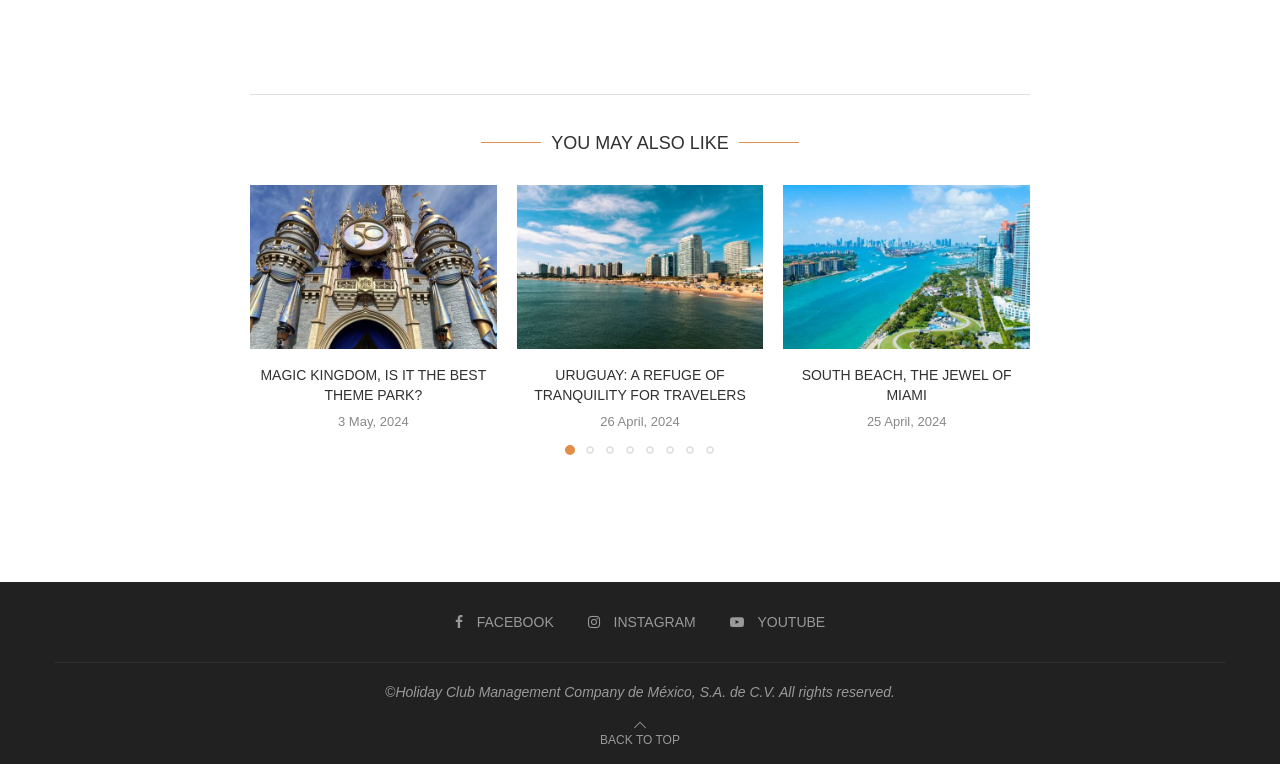Can you find the bounding box coordinates of the area I should click to execute the following instruction: "Click on 'Previous slide'"?

[0.203, 0.395, 0.23, 0.44]